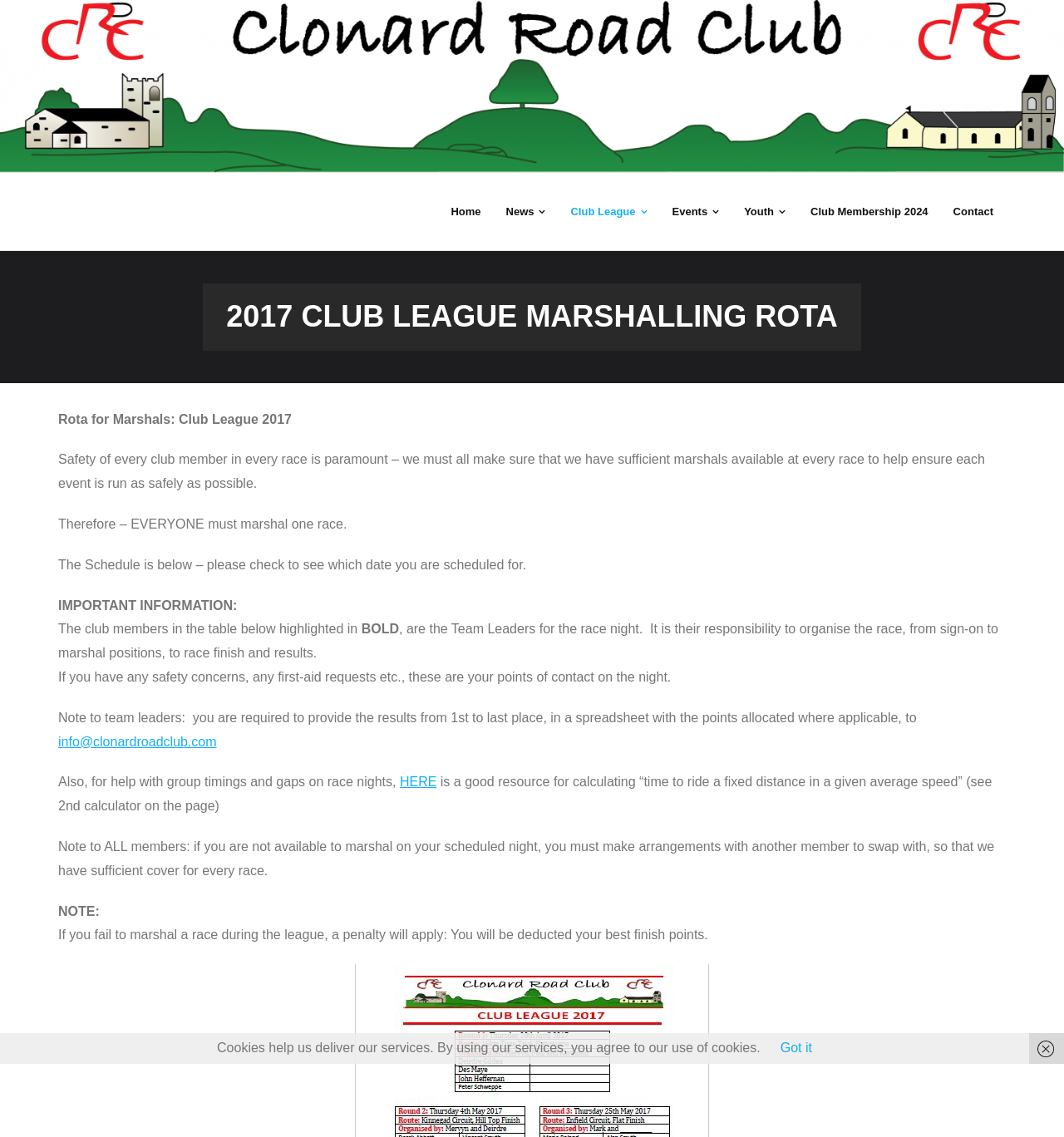Detail the various sections and features of the webpage.

The webpage is about the 2017 Club League Marshalling Rota. At the top, there is a navigation menu with 7 links: Home, News, Club League, Events, Youth, Club Membership 2024, and Contact. 

Below the navigation menu, there is a large heading "2017 CLUB LEAGUE MARSHALLING ROTA". 

Under the heading, there is a section explaining the importance of marshalling in club races, stating that every member must marshal one race to ensure the safety of all members. 

The page then provides a schedule for marshals, with important information highlighted, including the role of team leaders and their responsibilities on race nights. 

There are also instructions for team leaders on submitting results and for members on swapping marshalling duties if needed. 

Additionally, there is a note about the penalty for failing to marshal a race during the league. 

At the bottom of the page, there is a message about cookies and a "Got it" link to acknowledge the use of cookies.